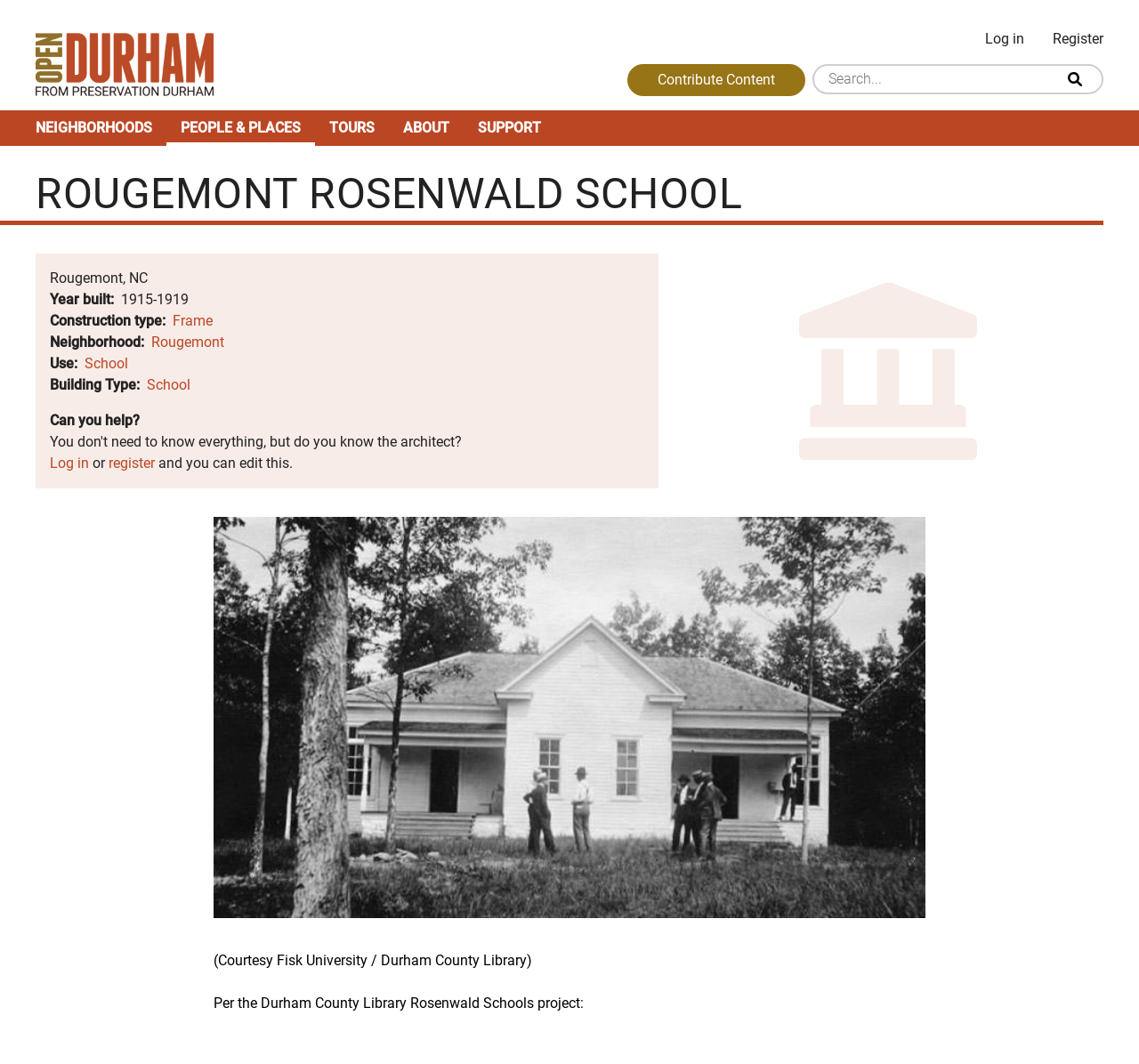Provide the bounding box coordinates for the specified HTML element described in this description: "Search". The coordinates should be four float numbers ranging from 0 to 1, in the format [left, top, right, bottom].

None